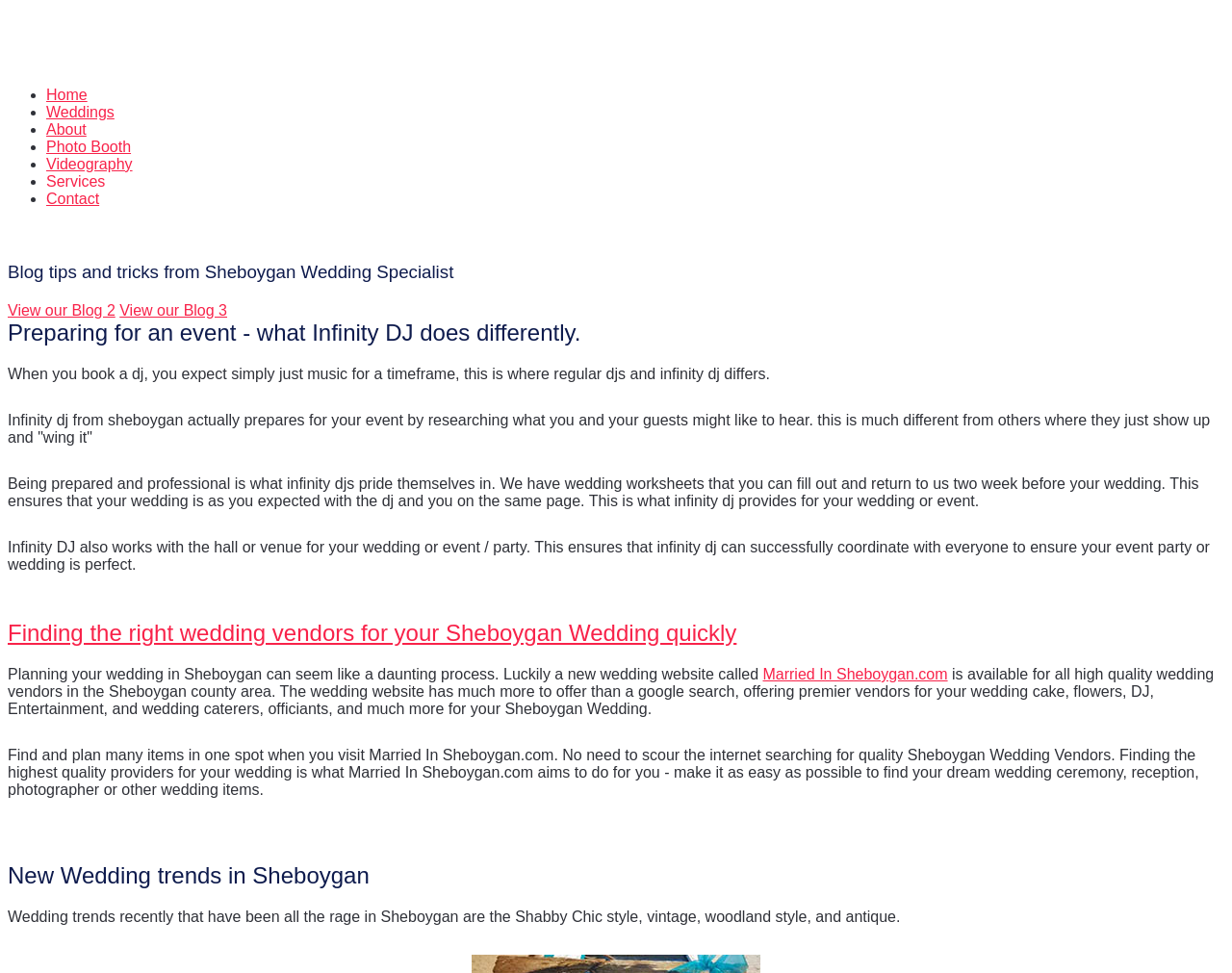Find the bounding box coordinates of the element's region that should be clicked in order to follow the given instruction: "Visit Married In Sheboygan.com". The coordinates should consist of four float numbers between 0 and 1, i.e., [left, top, right, bottom].

[0.619, 0.684, 0.769, 0.701]